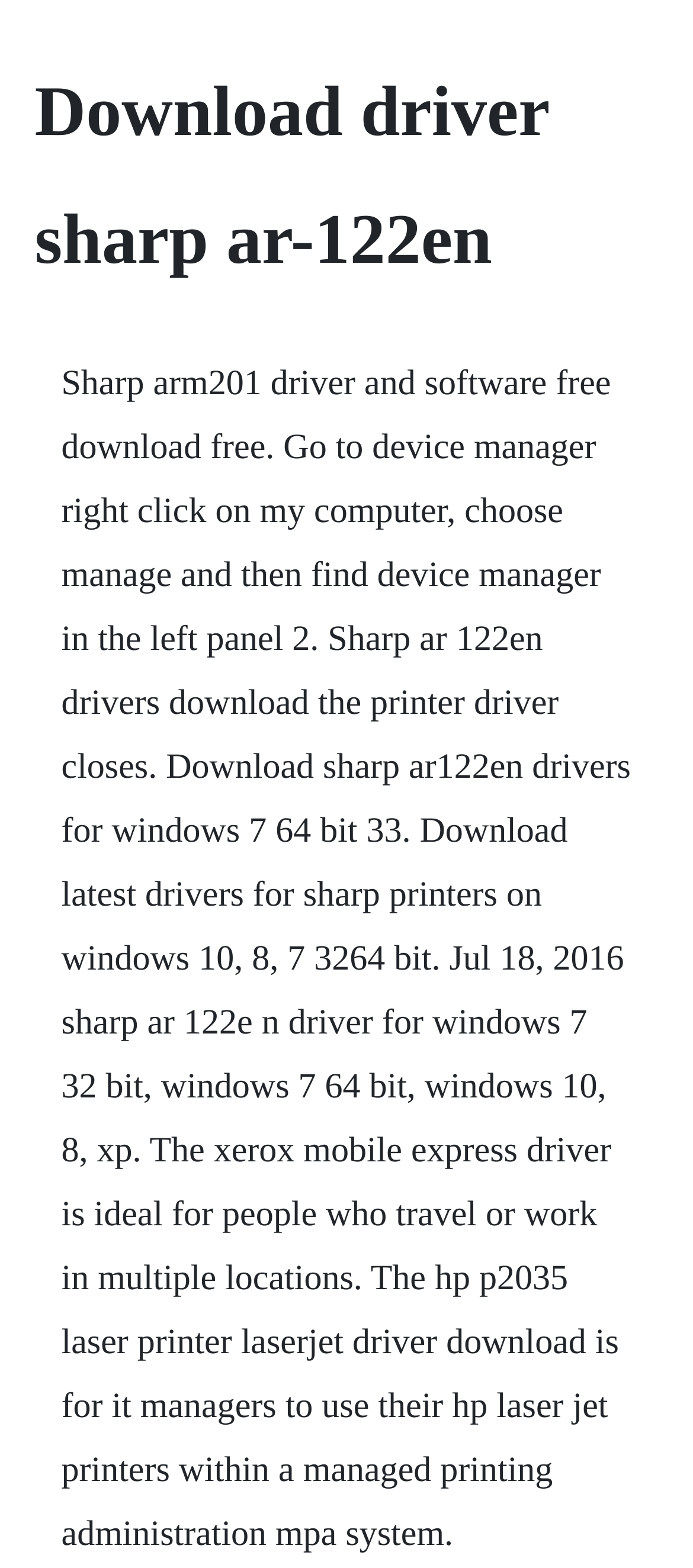Find the primary header on the webpage and provide its text.

Download driver sharp ar-122en